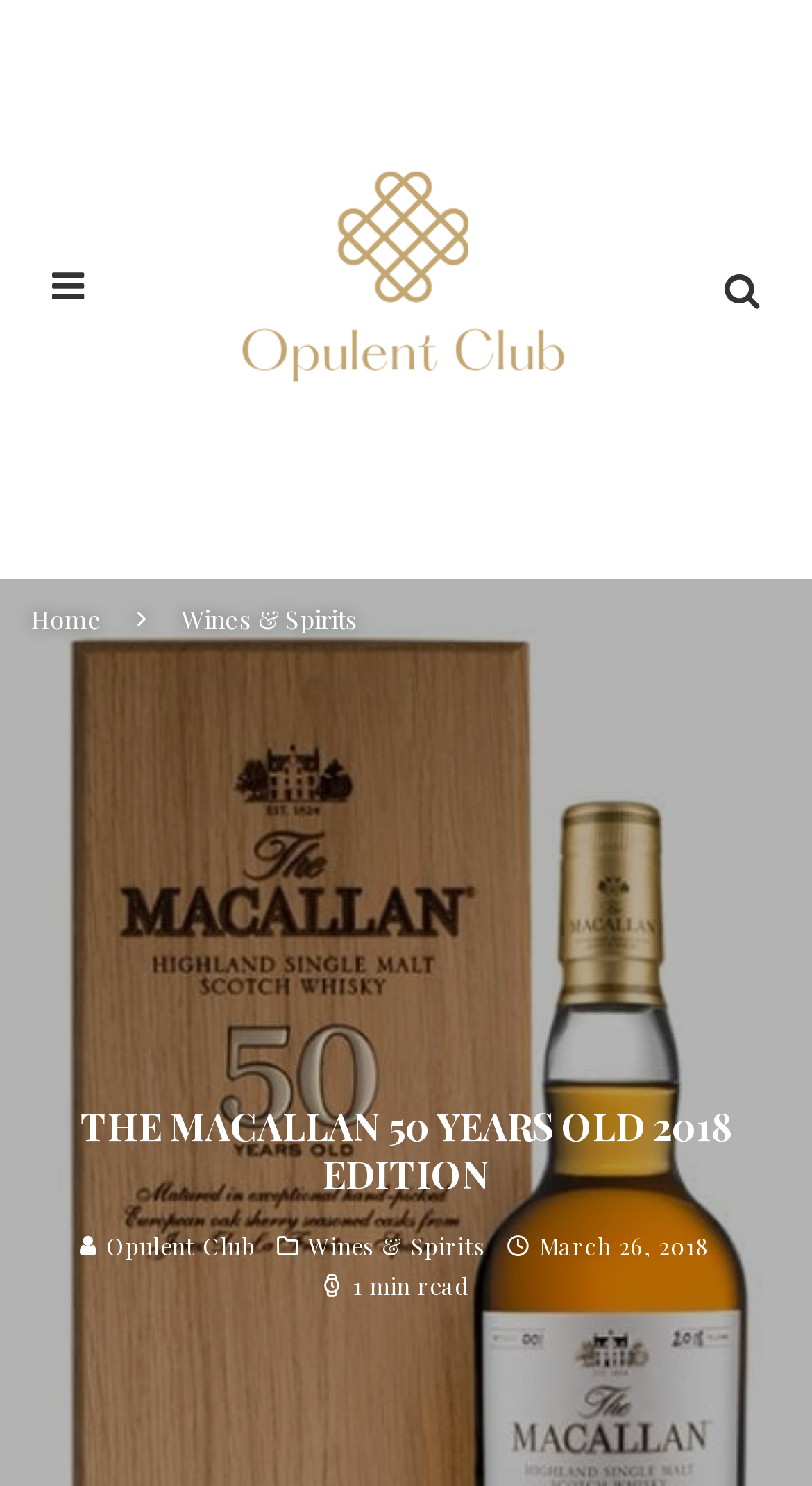How long does it take to read the article? Analyze the screenshot and reply with just one word or a short phrase.

1 min